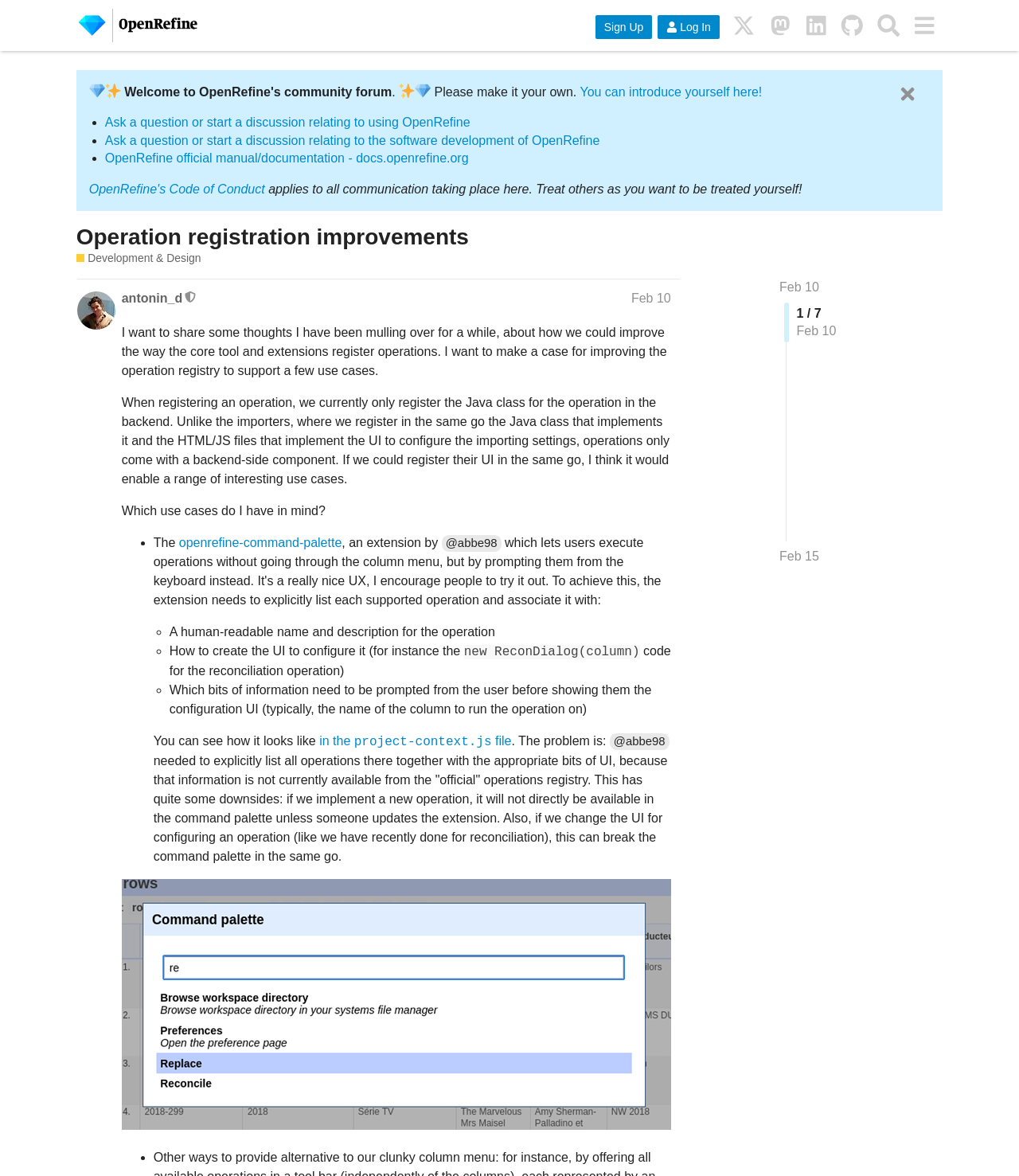Bounding box coordinates are specified in the format (top-left x, top-left y, bottom-right x, bottom-right y). All values are floating point numbers bounded between 0 and 1. Please provide the bounding box coordinate of the region this sentence describes: in the project-context.js file

[0.313, 0.624, 0.502, 0.636]